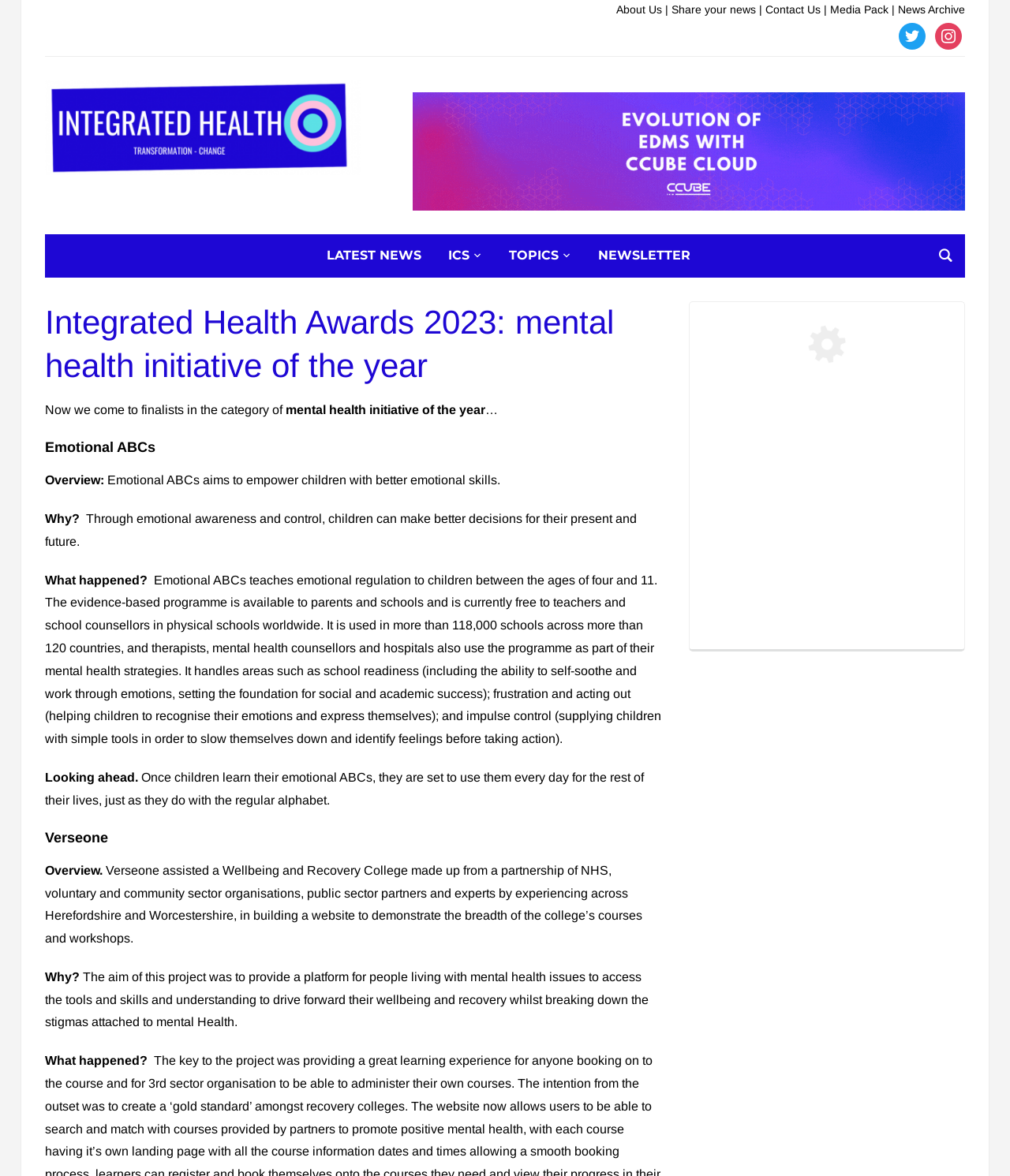What is the name of the second finalist in the category?
Your answer should be a single word or phrase derived from the screenshot.

Verseone